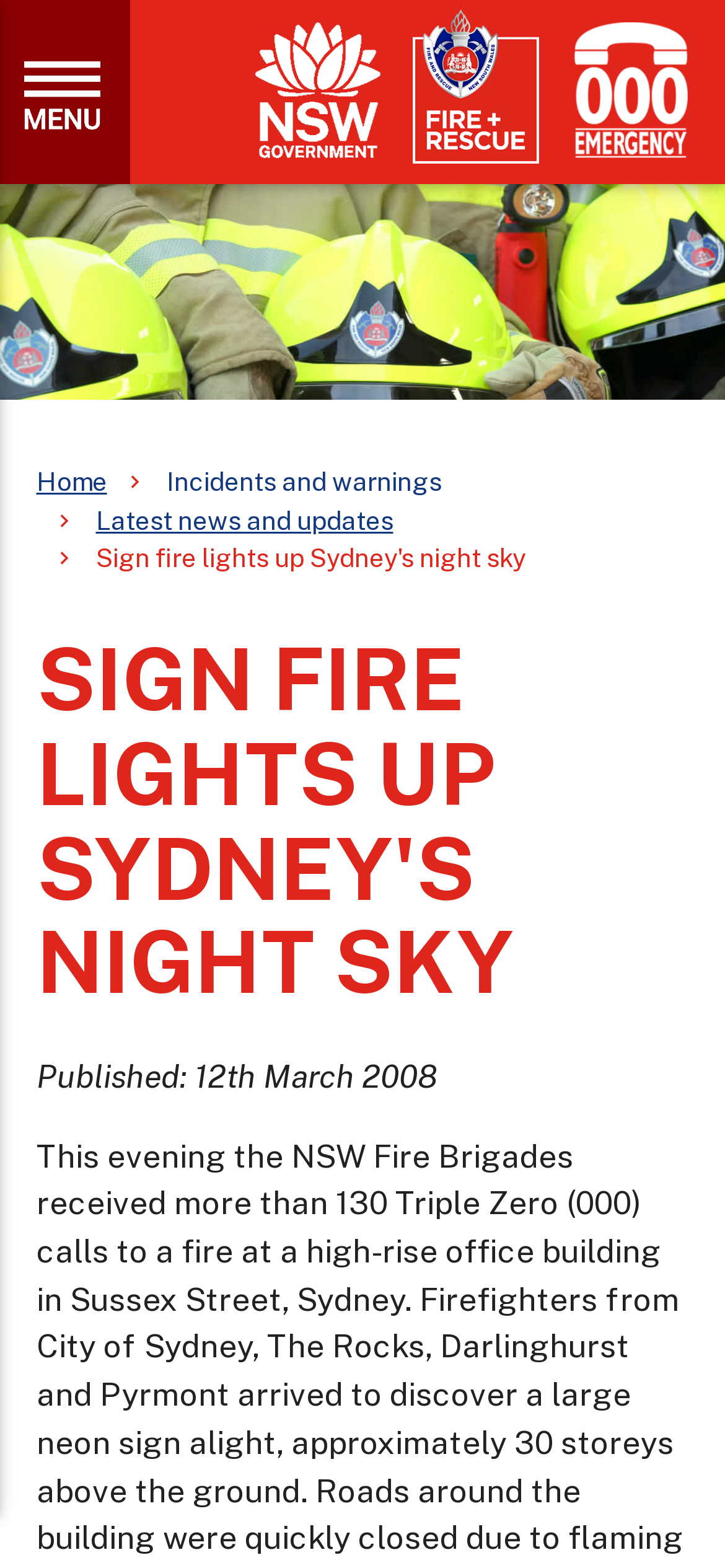Please determine the bounding box coordinates for the UI element described here. Use the format (top-left x, top-left y, bottom-right x, bottom-right y) with values bounded between 0 and 1: Home

[0.05, 0.298, 0.147, 0.317]